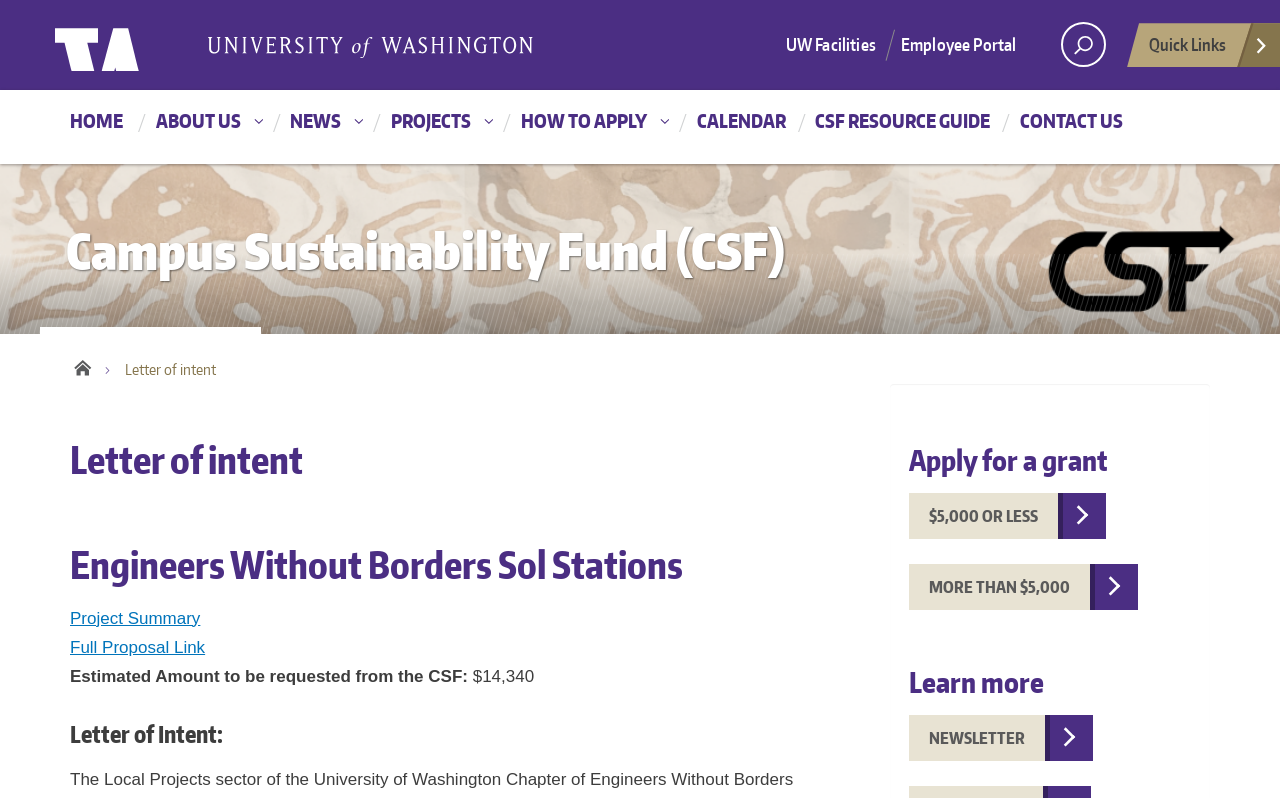Determine the bounding box coordinates of the region I should click to achieve the following instruction: "Read Project Summary". Ensure the bounding box coordinates are four float numbers between 0 and 1, i.e., [left, top, right, bottom].

[0.055, 0.763, 0.157, 0.786]